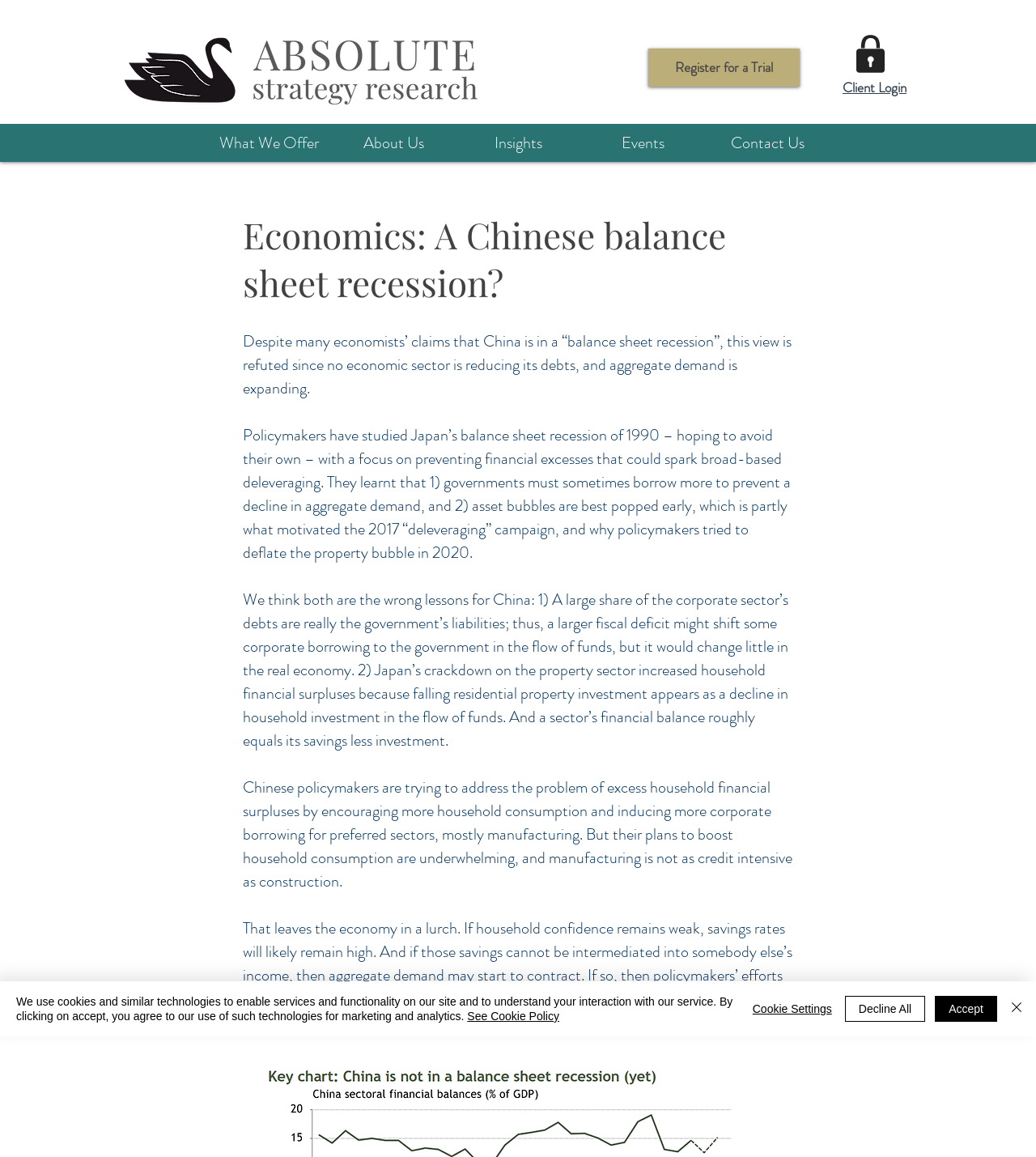Please specify the bounding box coordinates for the clickable region that will help you carry out the instruction: "Register for a Trial".

[0.626, 0.042, 0.772, 0.075]